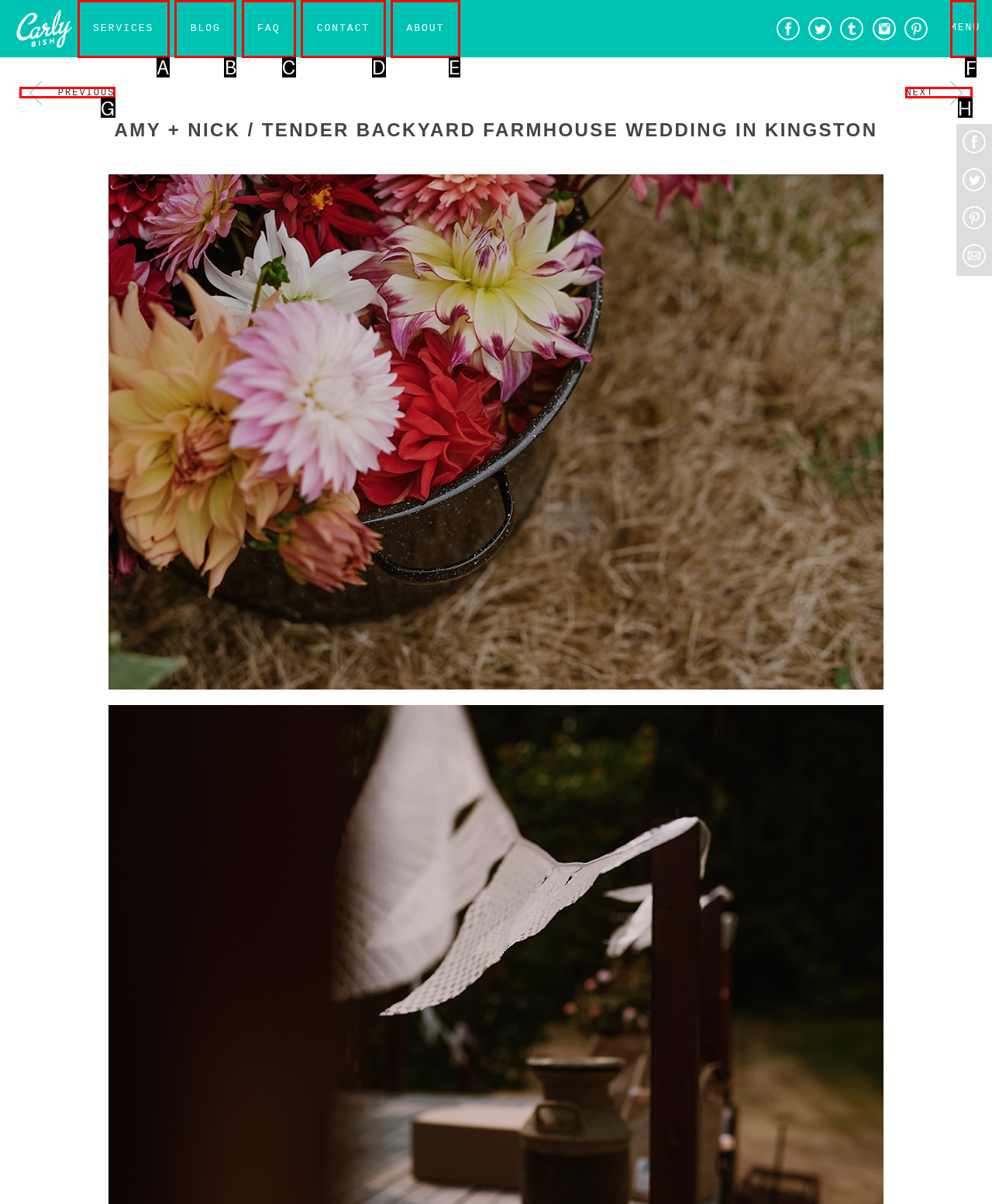Choose the HTML element that should be clicked to achieve this task: Click on the MENU
Respond with the letter of the correct choice.

F